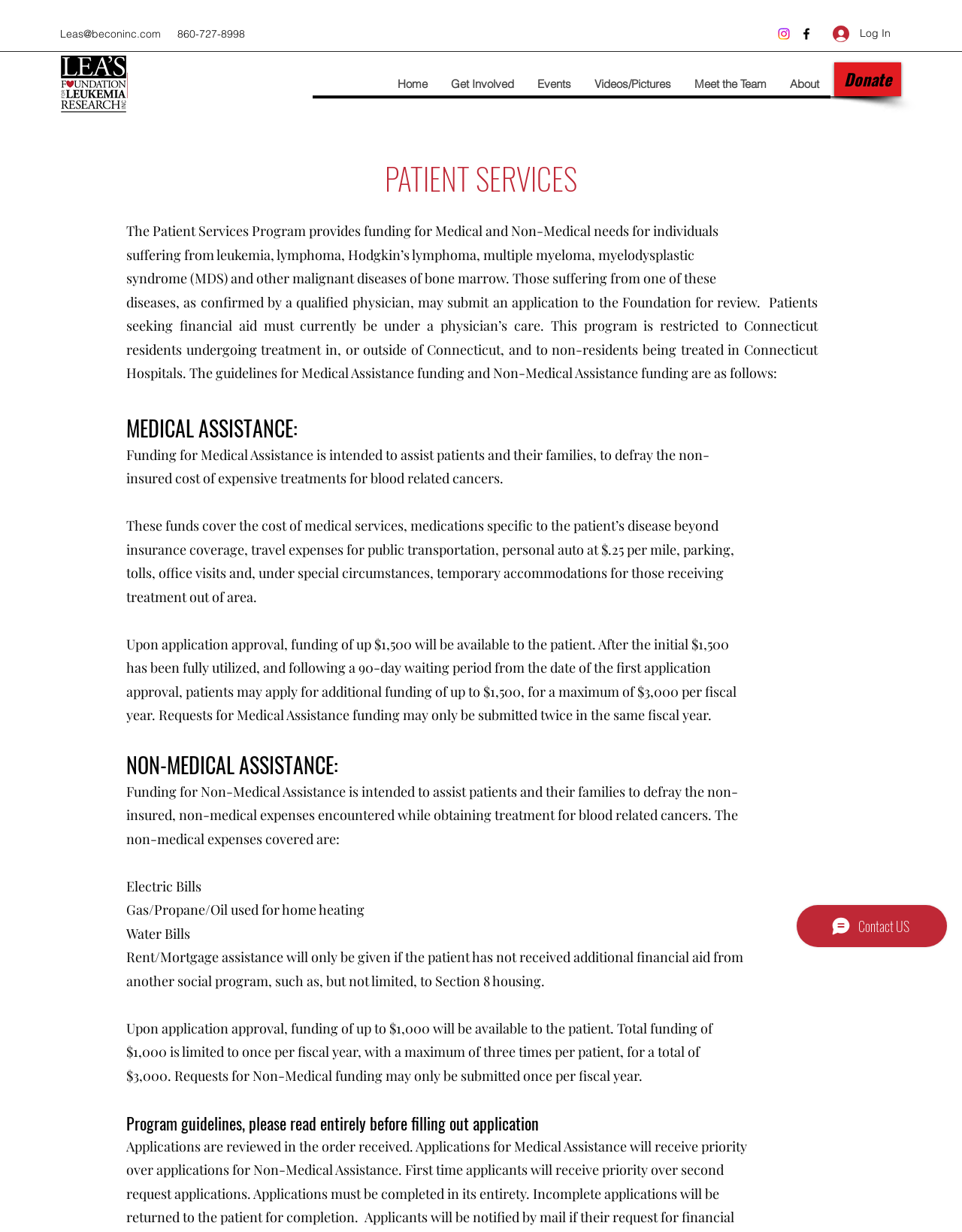Based on the element description Log In, identify the bounding box coordinates for the UI element. The coordinates should be in the format (top-left x, top-left y, bottom-right x, bottom-right y) and within the 0 to 1 range.

[0.855, 0.016, 0.937, 0.039]